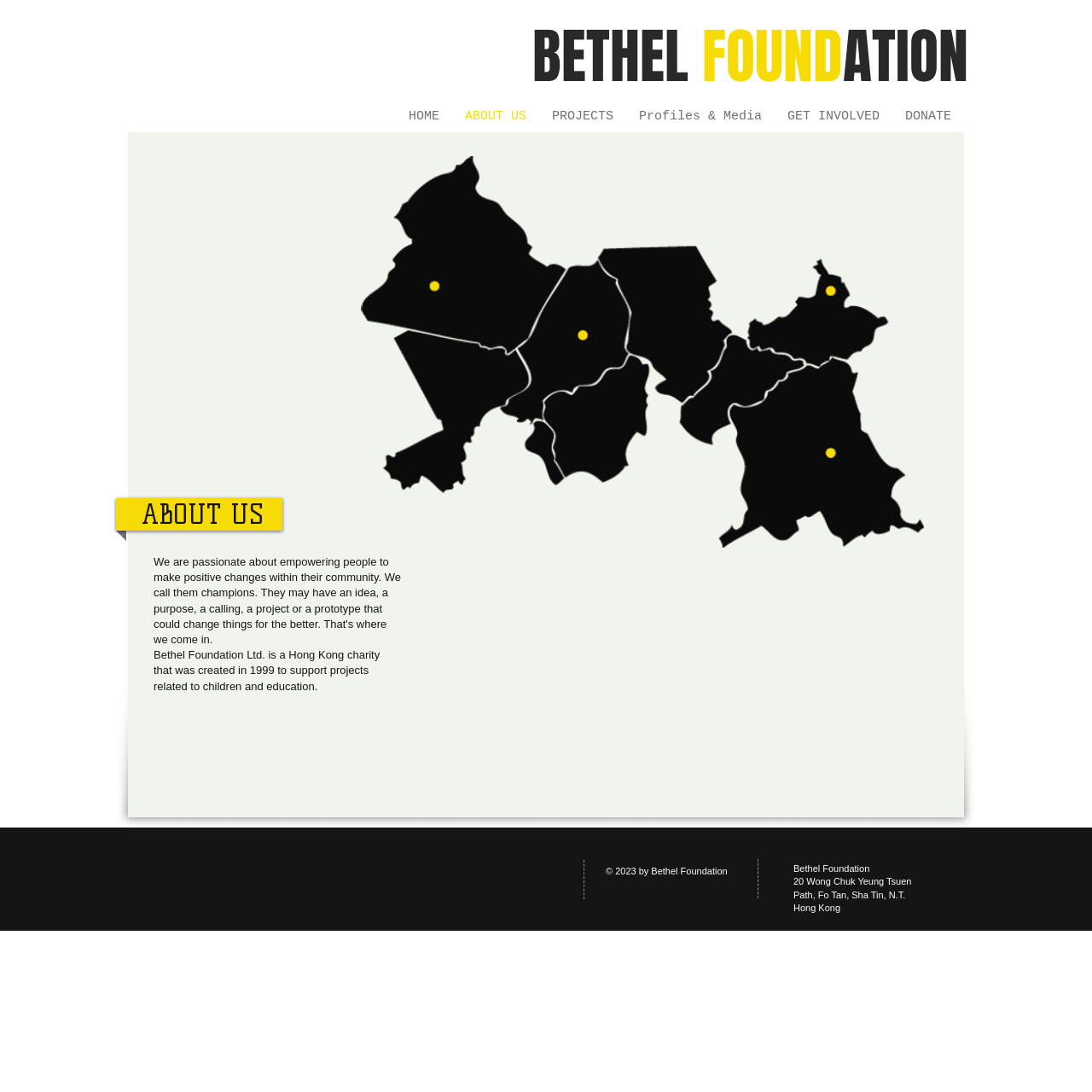Reply to the question with a single word or phrase:
What year was Bethel Foundation created?

1999